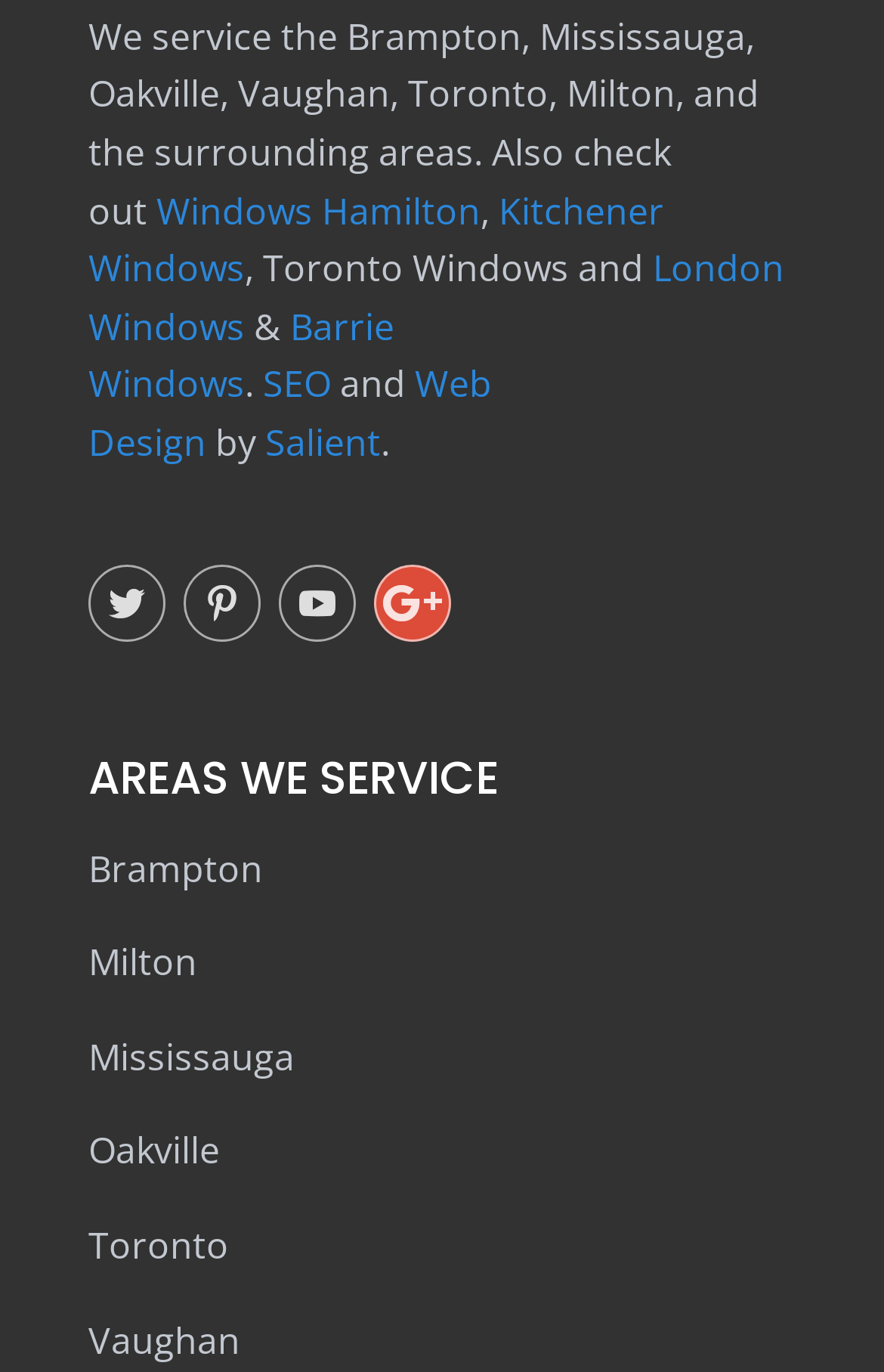Answer the question in a single word or phrase:
How many social media links are present?

4